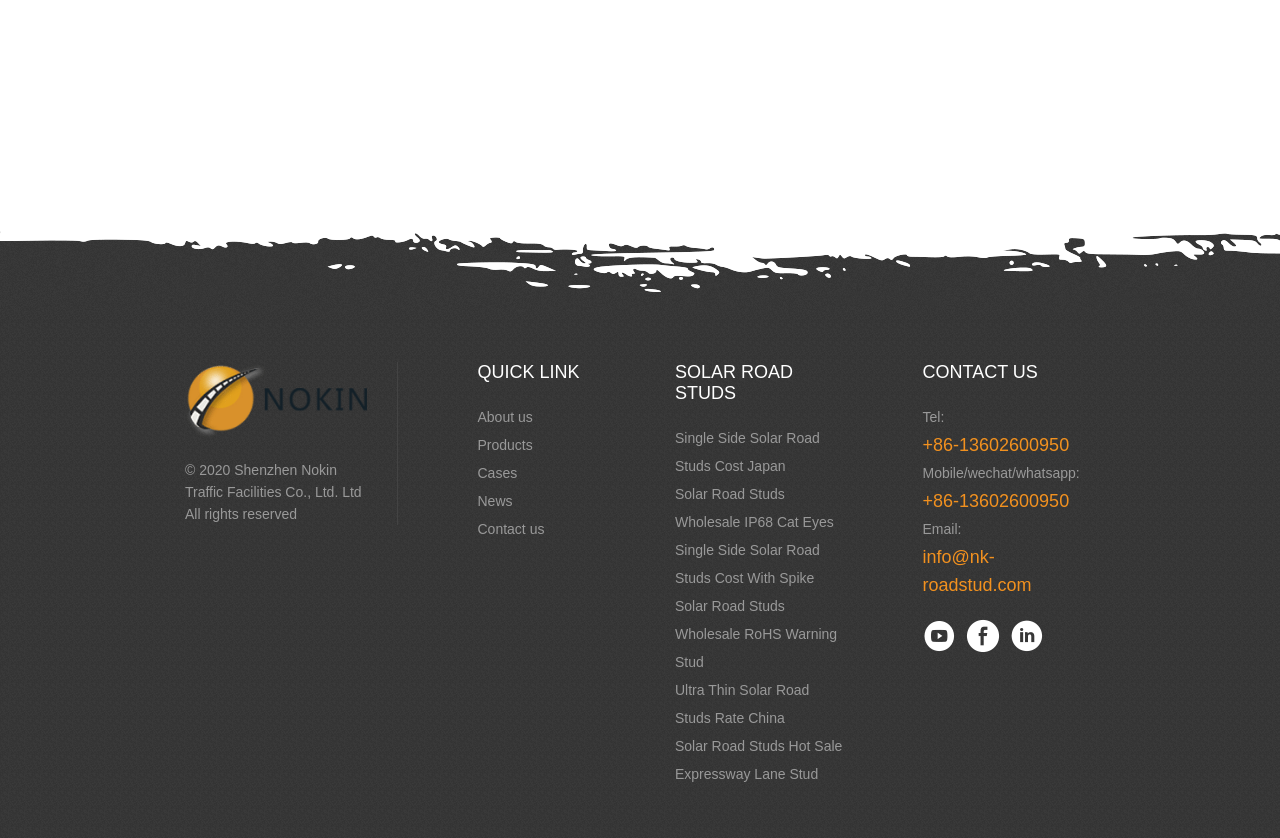Using floating point numbers between 0 and 1, provide the bounding box coordinates in the format (top-left x, top-left y, bottom-right x, bottom-right y). Locate the UI element described here: title="solar road stud company LindkeIn"

[0.789, 0.739, 0.814, 0.777]